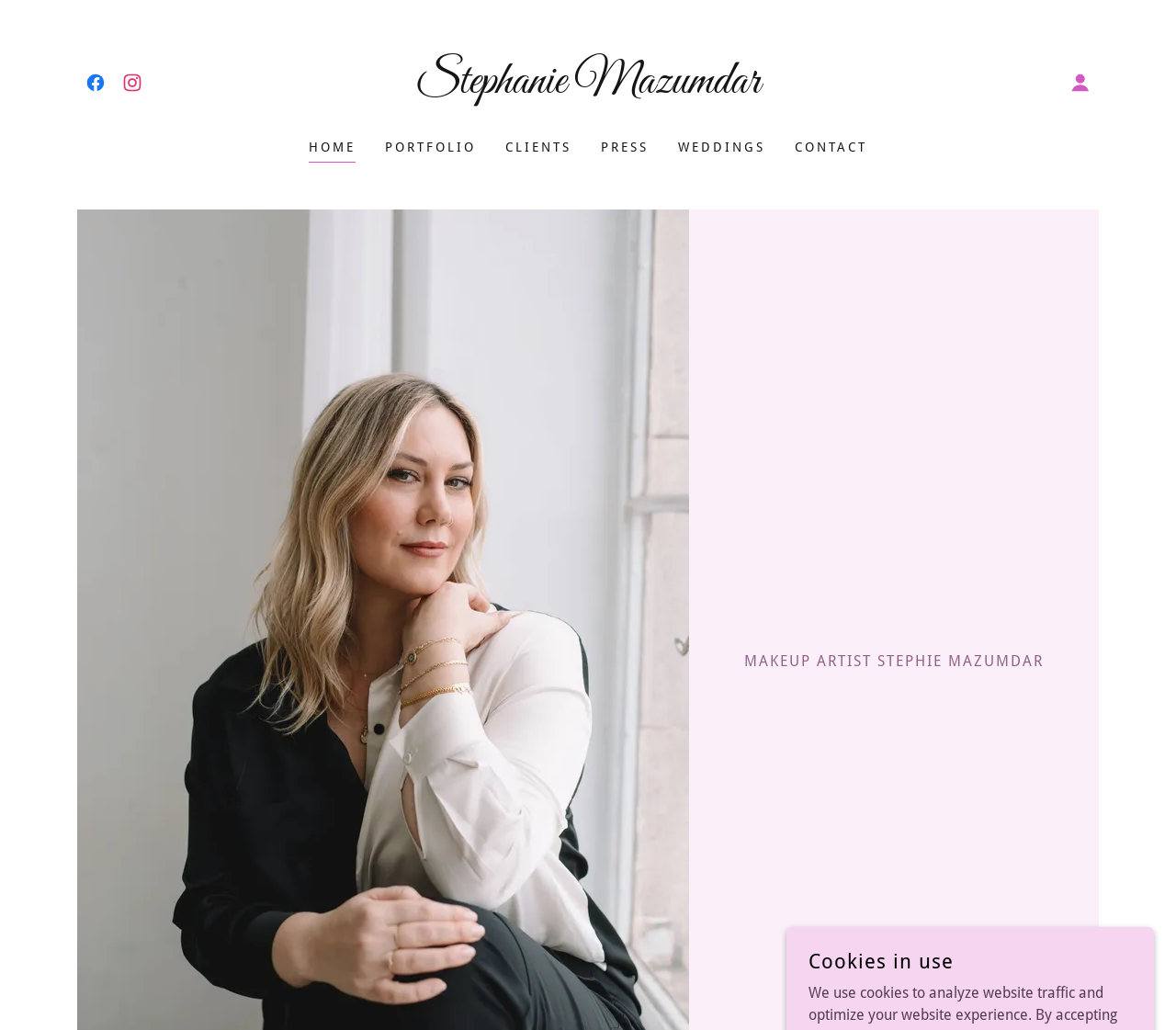Please reply with a single word or brief phrase to the question: 
How many social media links are present?

2